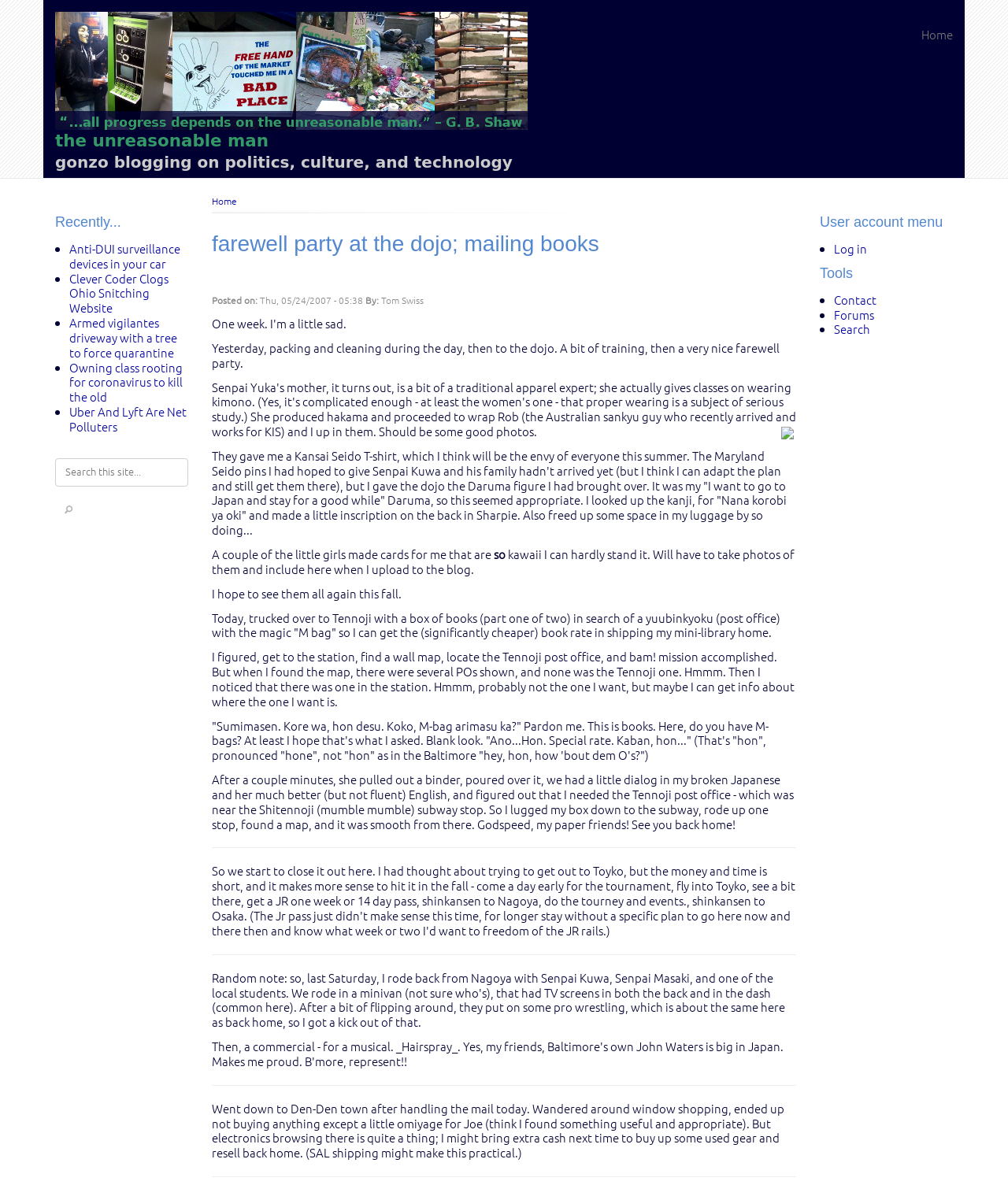Determine the bounding box for the described UI element: "Forums".

[0.827, 0.258, 0.867, 0.272]